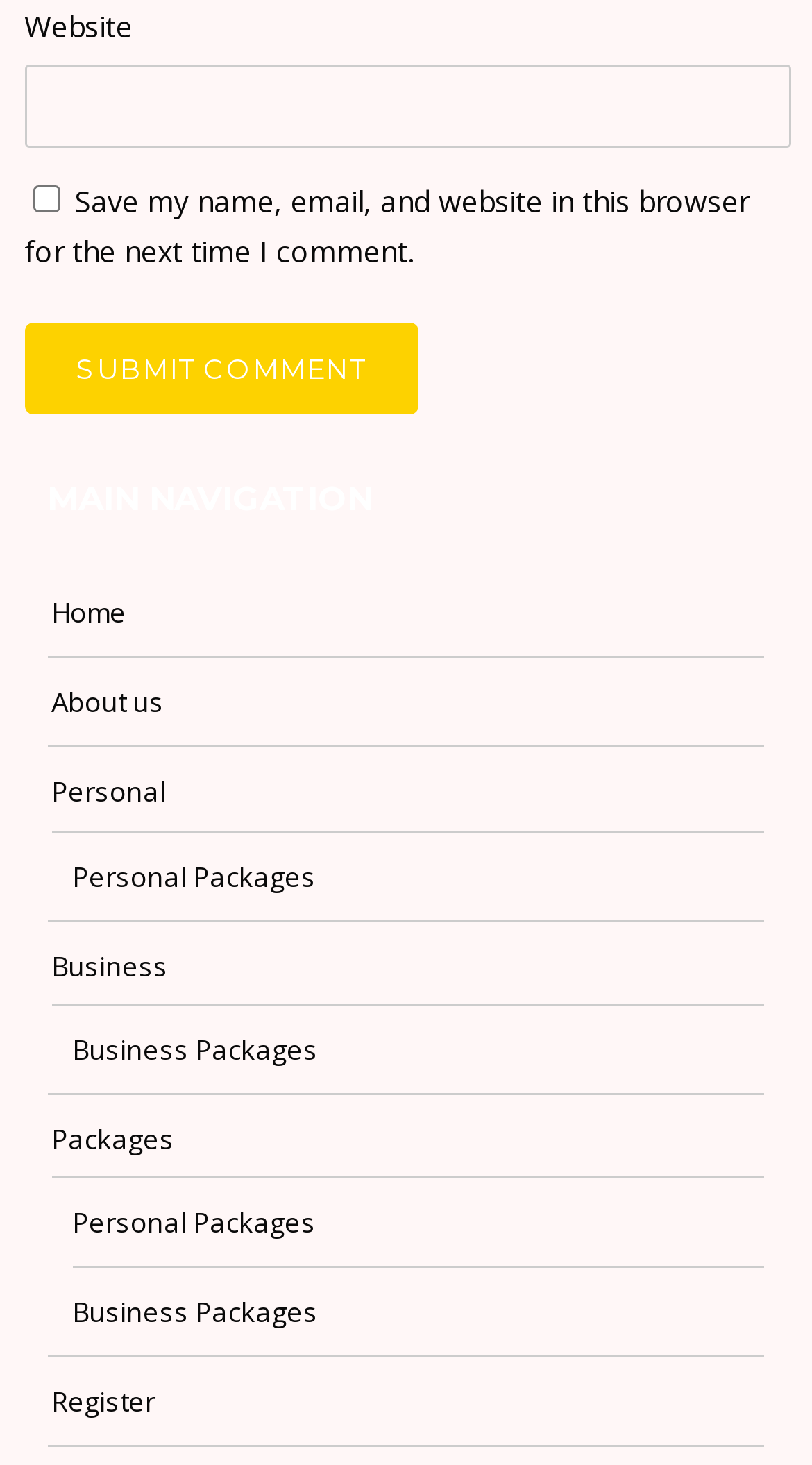Please mark the bounding box coordinates of the area that should be clicked to carry out the instruction: "dismiss notification".

None